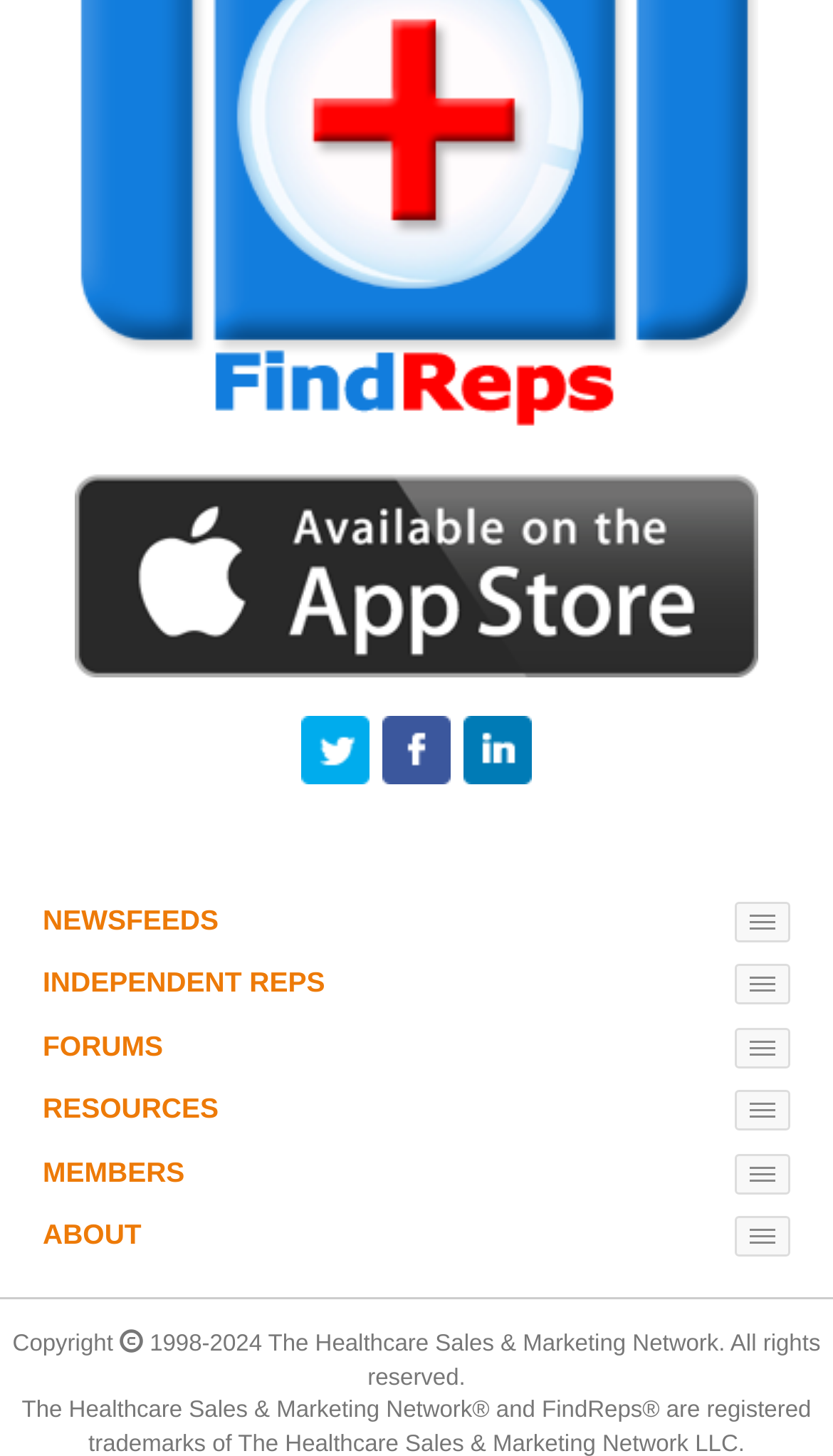Using the provided description: "Toggle menu", find the bounding box coordinates of the corresponding UI element. The output should be four float numbers between 0 and 1, in the format [left, top, right, bottom].

[0.882, 0.619, 0.949, 0.647]